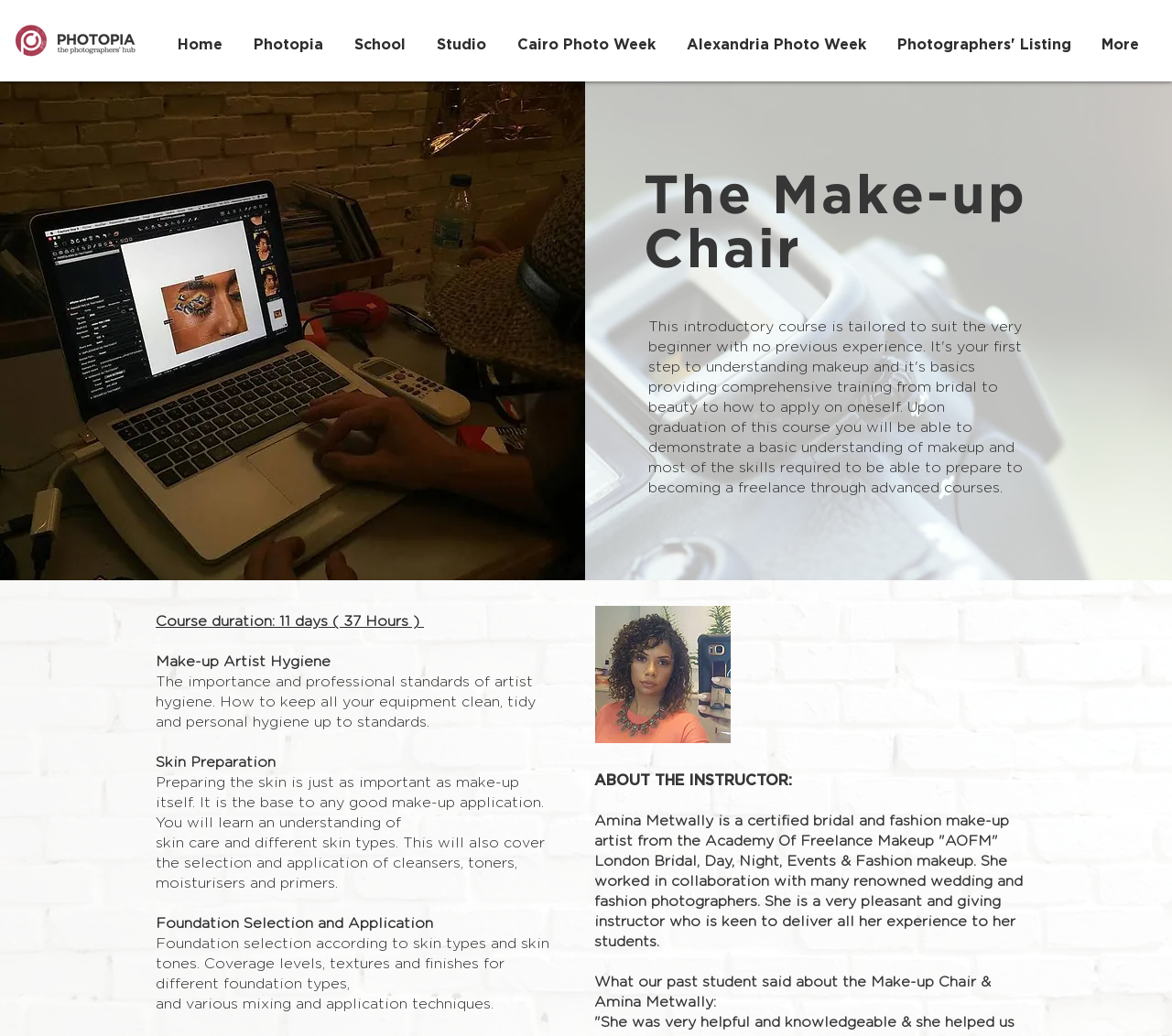Provide the bounding box coordinates of the HTML element described by the text: "Photographers' Listing".

[0.752, 0.023, 0.927, 0.046]